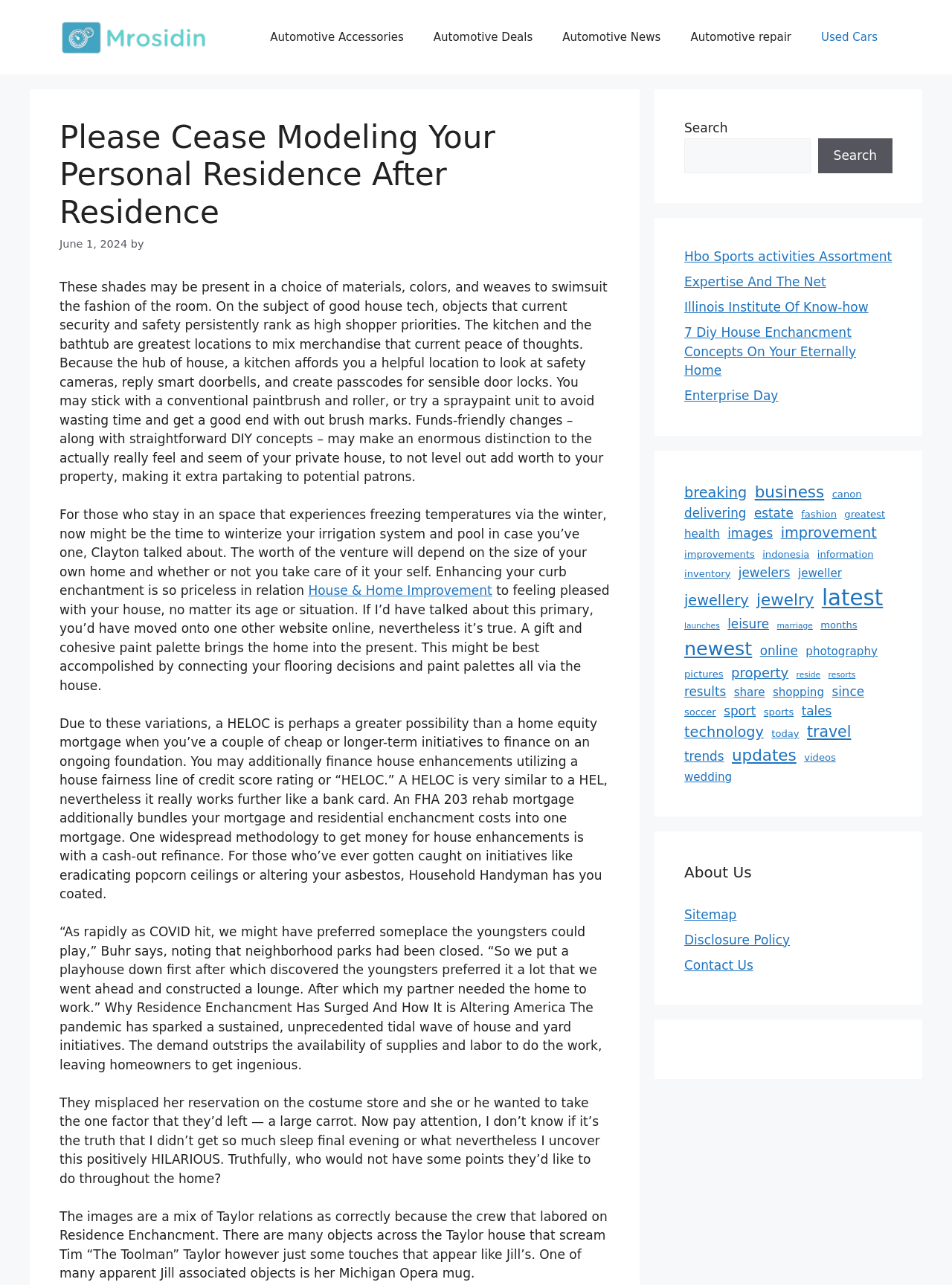What is the main topic of this webpage?
Provide a fully detailed and comprehensive answer to the question.

Based on the content of the webpage, it appears to be discussing various aspects of home improvement, including DIY projects, home decor, and renovation ideas.